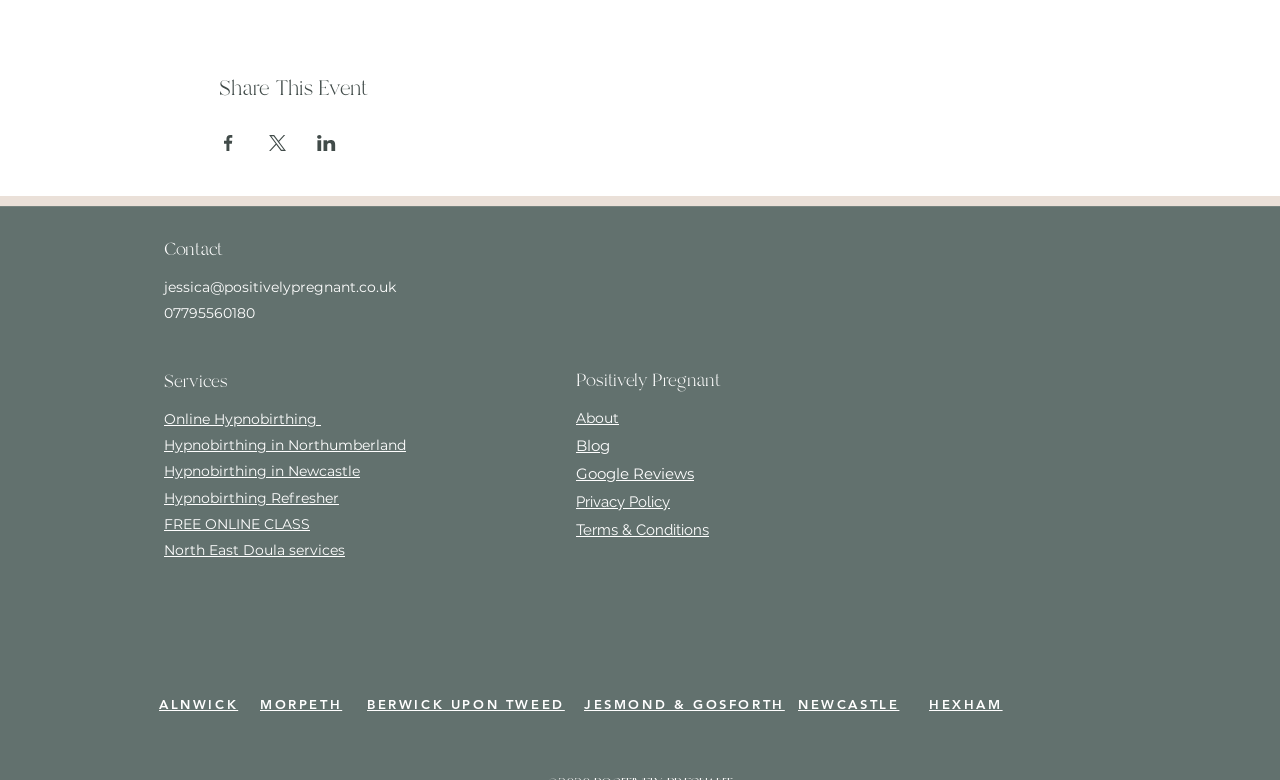Please use the details from the image to answer the following question comprehensively:
What is the name of the website?

The name of the website is Positively Pregnant because it is listed as a static text element on the webpage, suggesting that it is the title or name of the website.